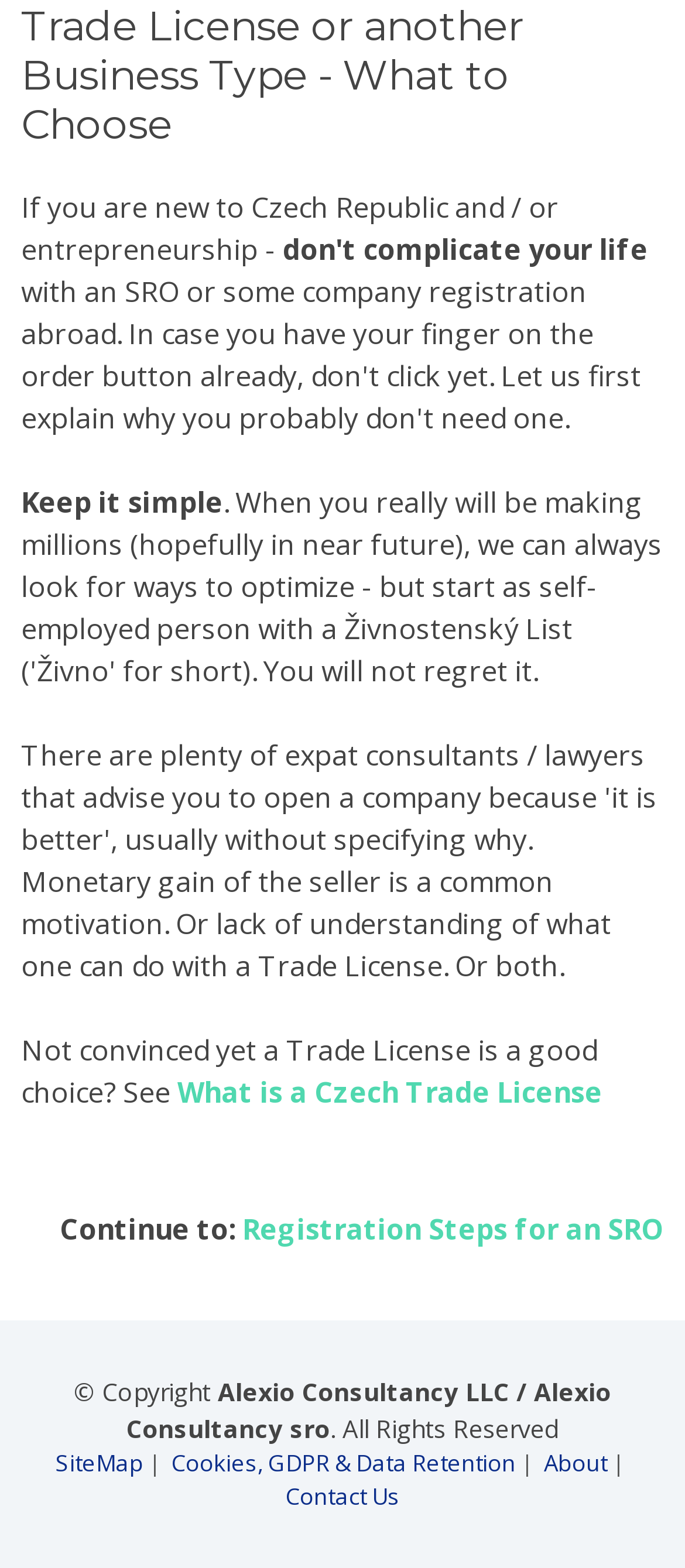Provide the bounding box coordinates for the specified HTML element described in this description: "Contact Us". The coordinates should be four float numbers ranging from 0 to 1, in the format [left, top, right, bottom].

[0.417, 0.944, 0.583, 0.964]